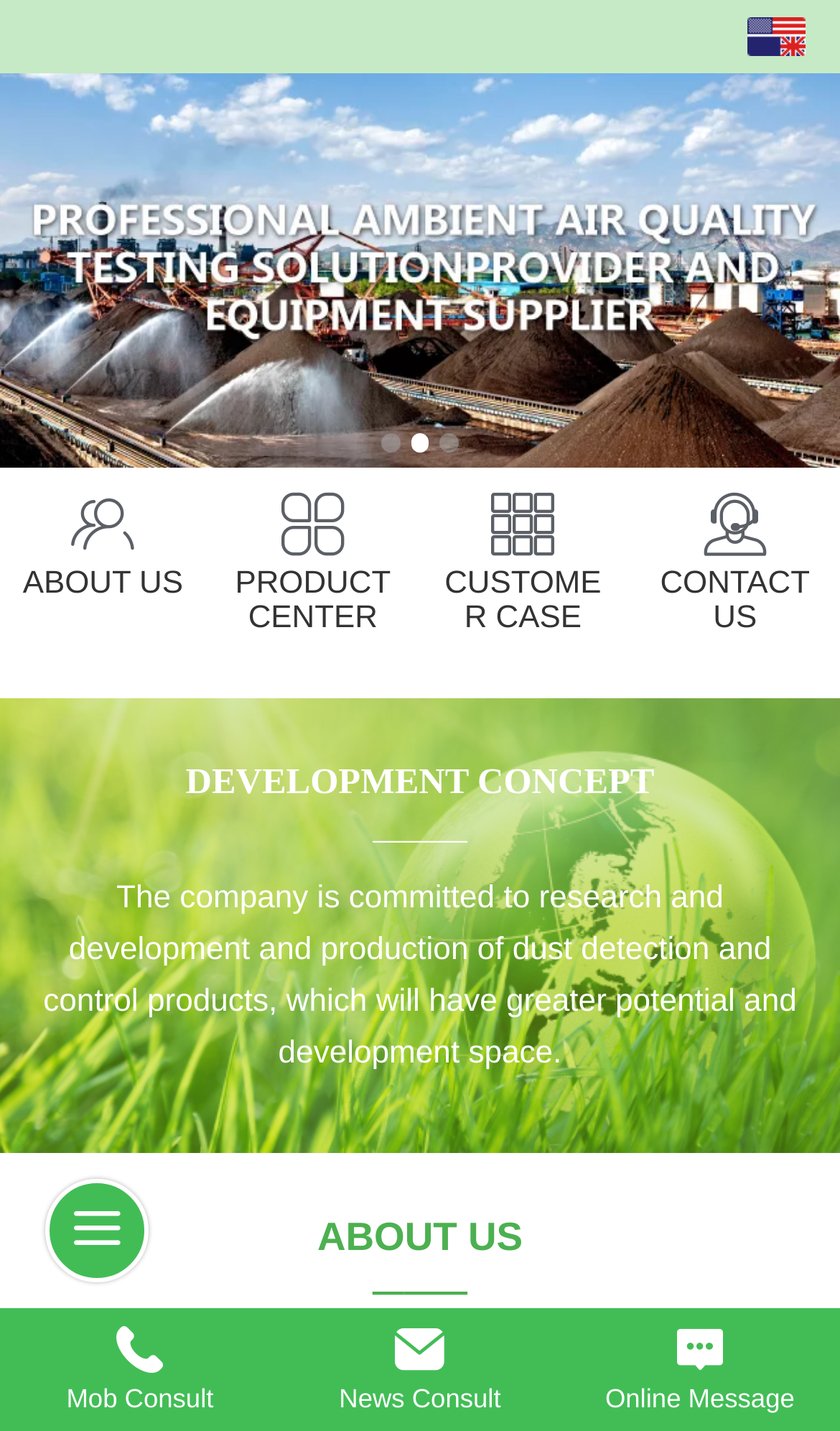Please give a succinct answer to the question in one word or phrase:
How many main sections are on the webpage?

4